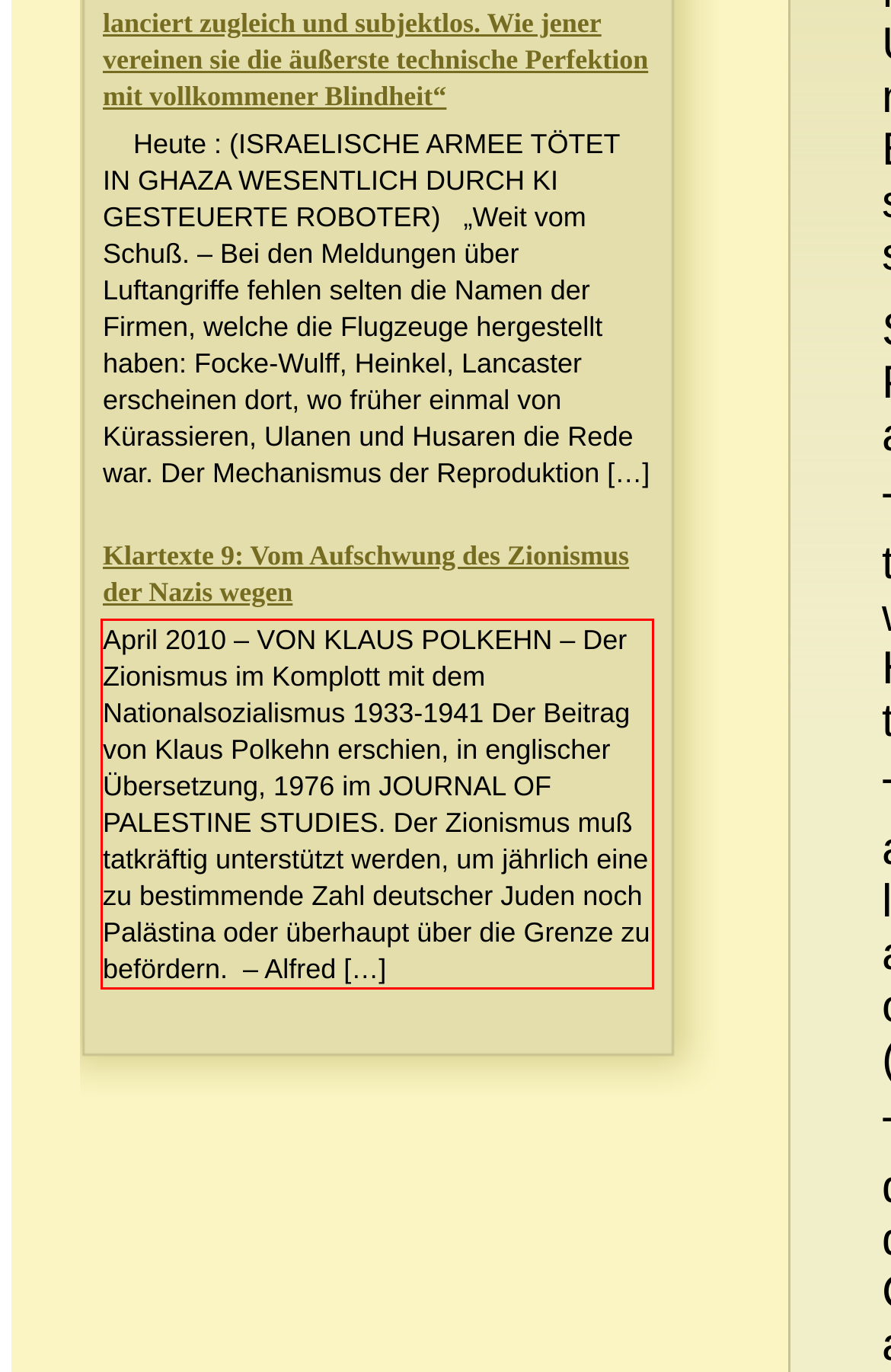The screenshot you have been given contains a UI element surrounded by a red rectangle. Use OCR to read and extract the text inside this red rectangle.

April 2010 – VON KLAUS POLKEHN – Der Zionismus im Komplott mit dem Nationalsozialismus 1933-1941 Der Beitrag von Klaus Polkehn erschien, in englischer Übersetzung, 1976 im JOURNAL OF PALESTINE STUDIES. Der Zionismus muß tatkräftig unterstützt werden, um jährlich eine zu bestimmende Zahl deutscher Juden noch Palästina oder überhaupt über die Grenze zu befördern. – Alfred […]